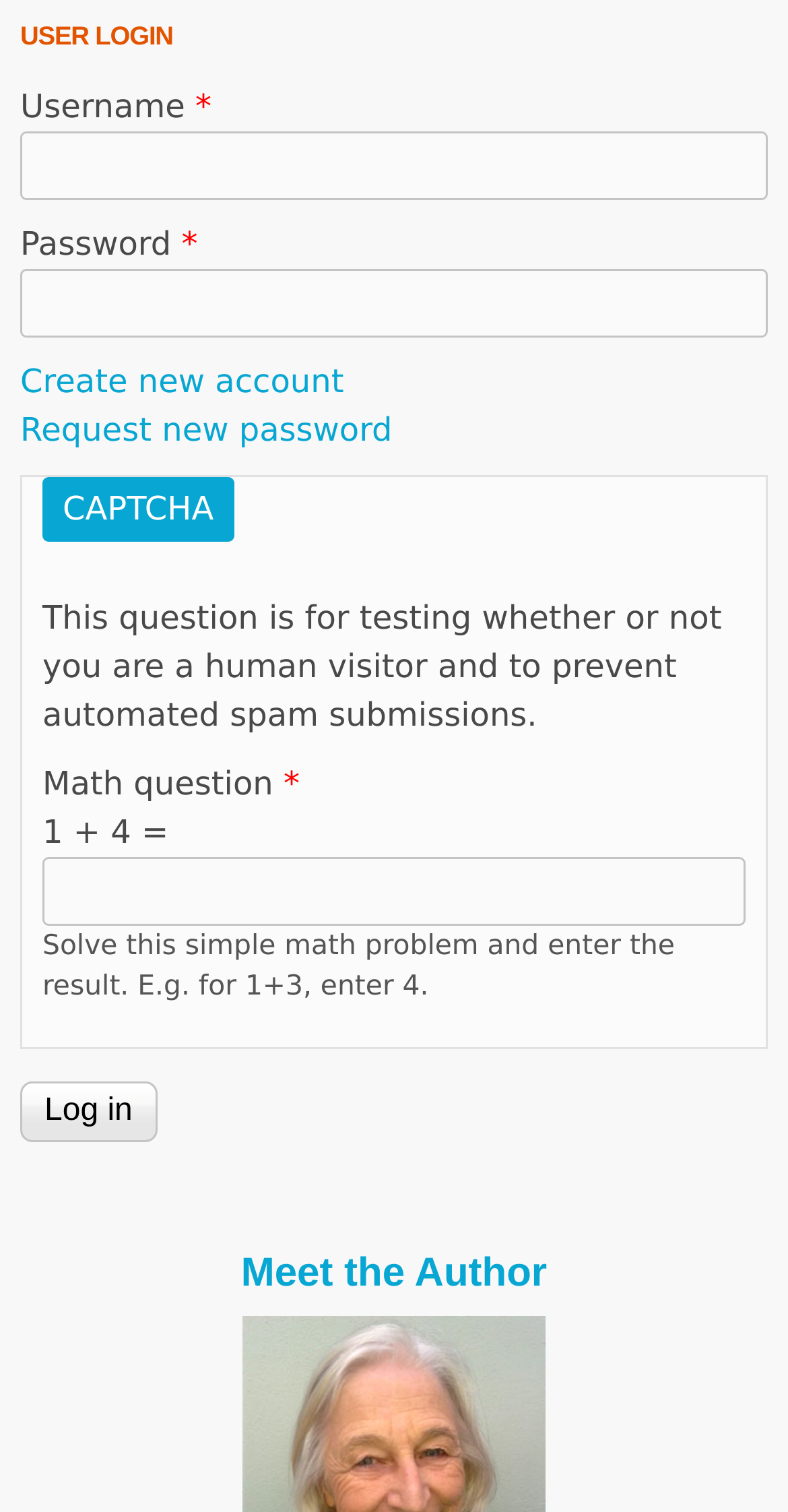Give a one-word or short-phrase answer to the following question: 
What is the position of the 'Log in' button?

At the bottom